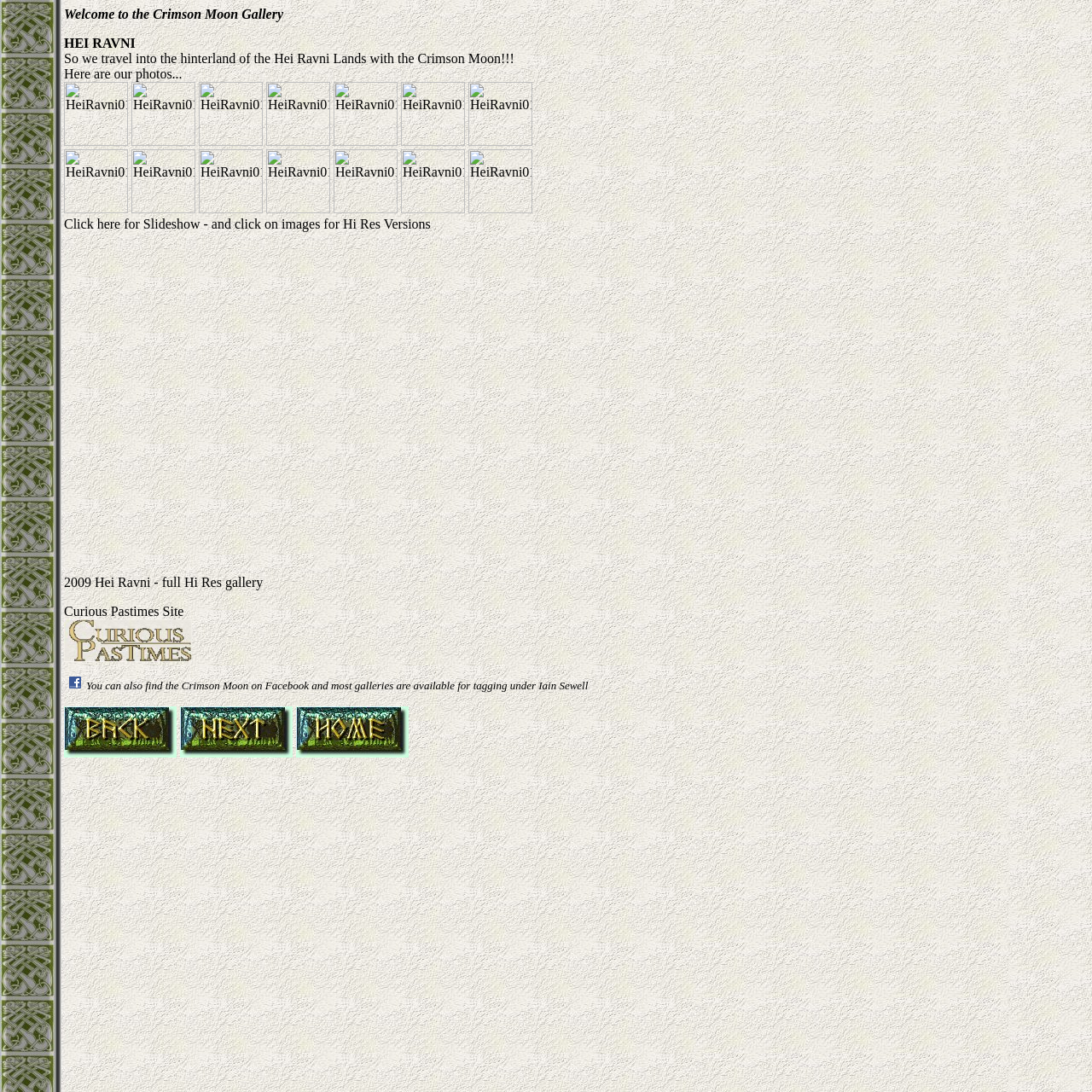Respond with a single word or phrase:
How many images are on the page?

Multiple